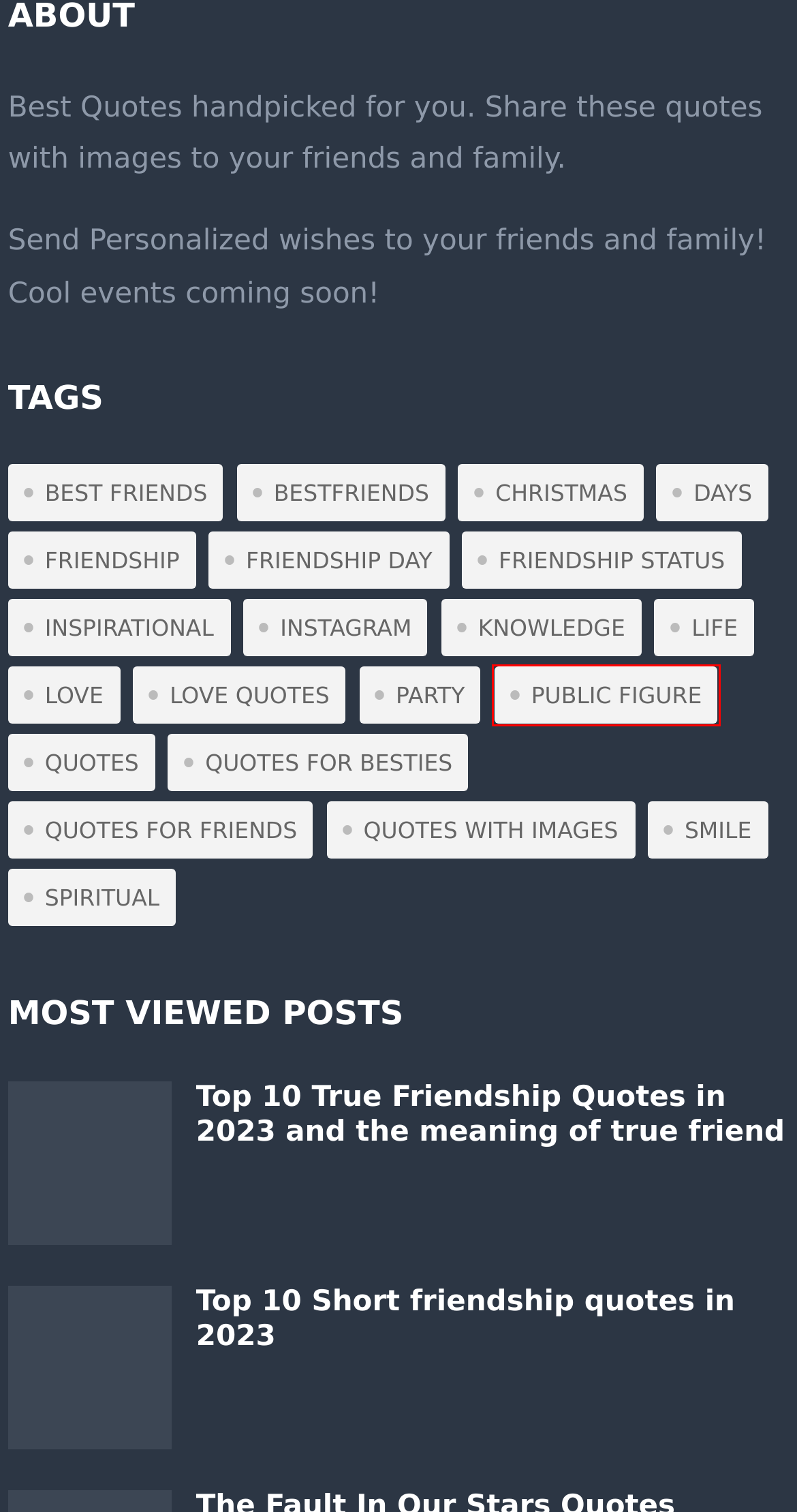Review the screenshot of a webpage which includes a red bounding box around an element. Select the description that best fits the new webpage once the element in the bounding box is clicked. Here are the candidates:
A. quotes for besties Archives - Wish Your Friends
B. Top 10 Short friendship quotes in 2023 - Wish Your Friends
C. Instagram Archives - Wish Your Friends
D. friendship Archives - Wish Your Friends
E. public figure Archives - Wish Your Friends
F. friendship status Archives - Wish Your Friends
G. best friends Archives - Wish Your Friends
H. spiritual Archives - Wish Your Friends

E